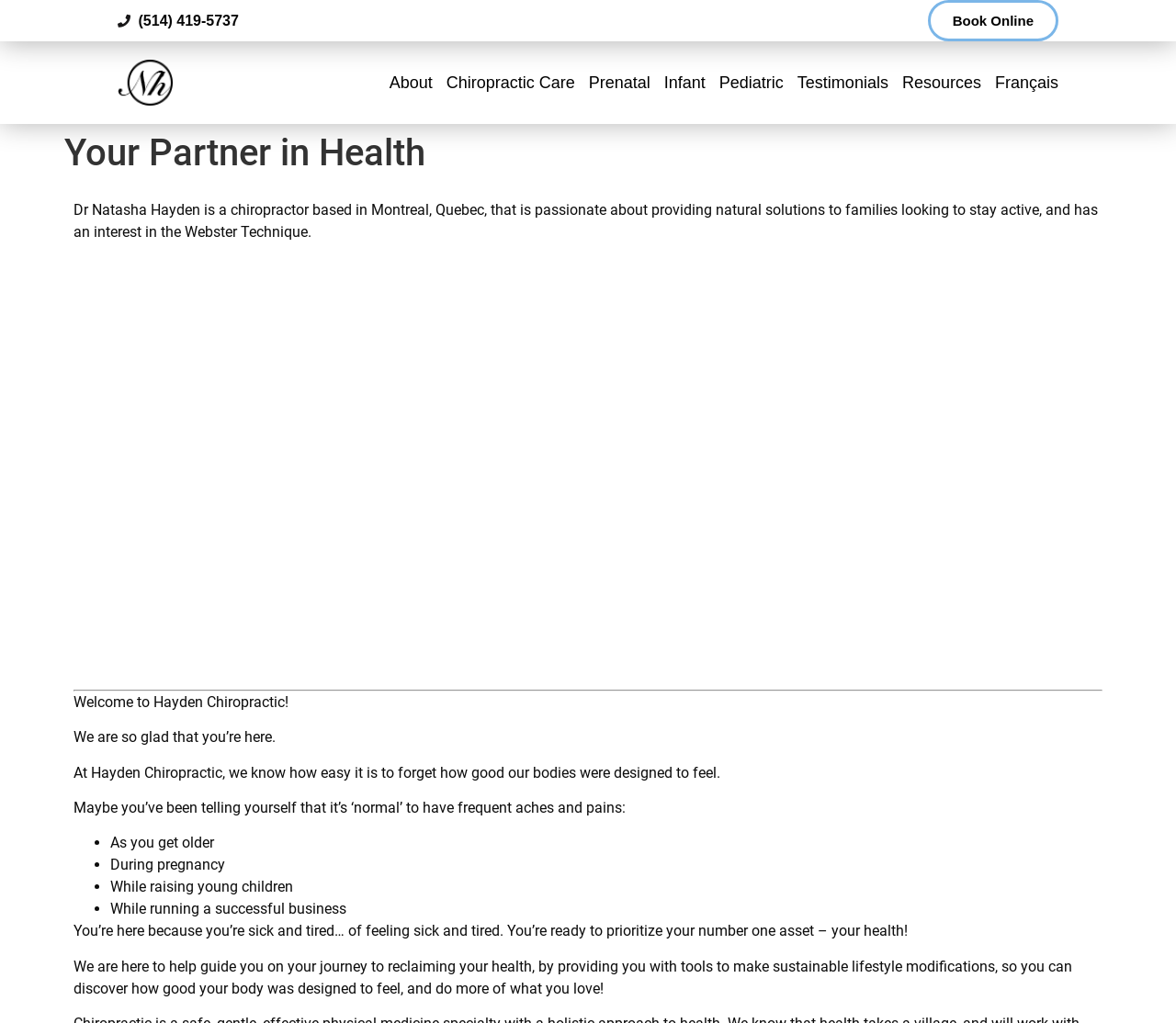What is the main focus of Dr. Natasha Hayden's chiropractic care?
Answer the question with detailed information derived from the image.

The main focus of Dr. Natasha Hayden's chiropractic care can be inferred from the static text element with the bounding box coordinates [0.062, 0.197, 0.934, 0.235], which mentions that she is passionate about providing natural solutions to families looking to stay active.